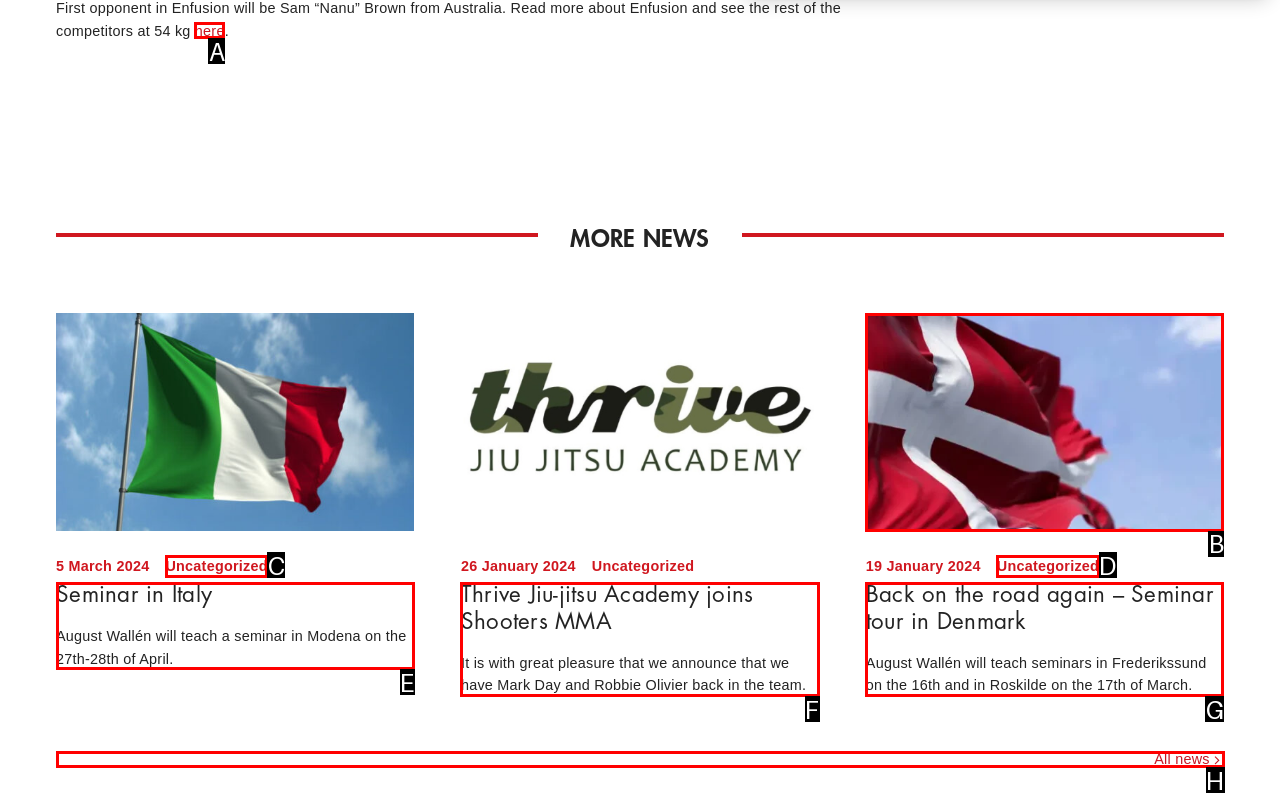Based on the description All news, identify the most suitable HTML element from the options. Provide your answer as the corresponding letter.

H